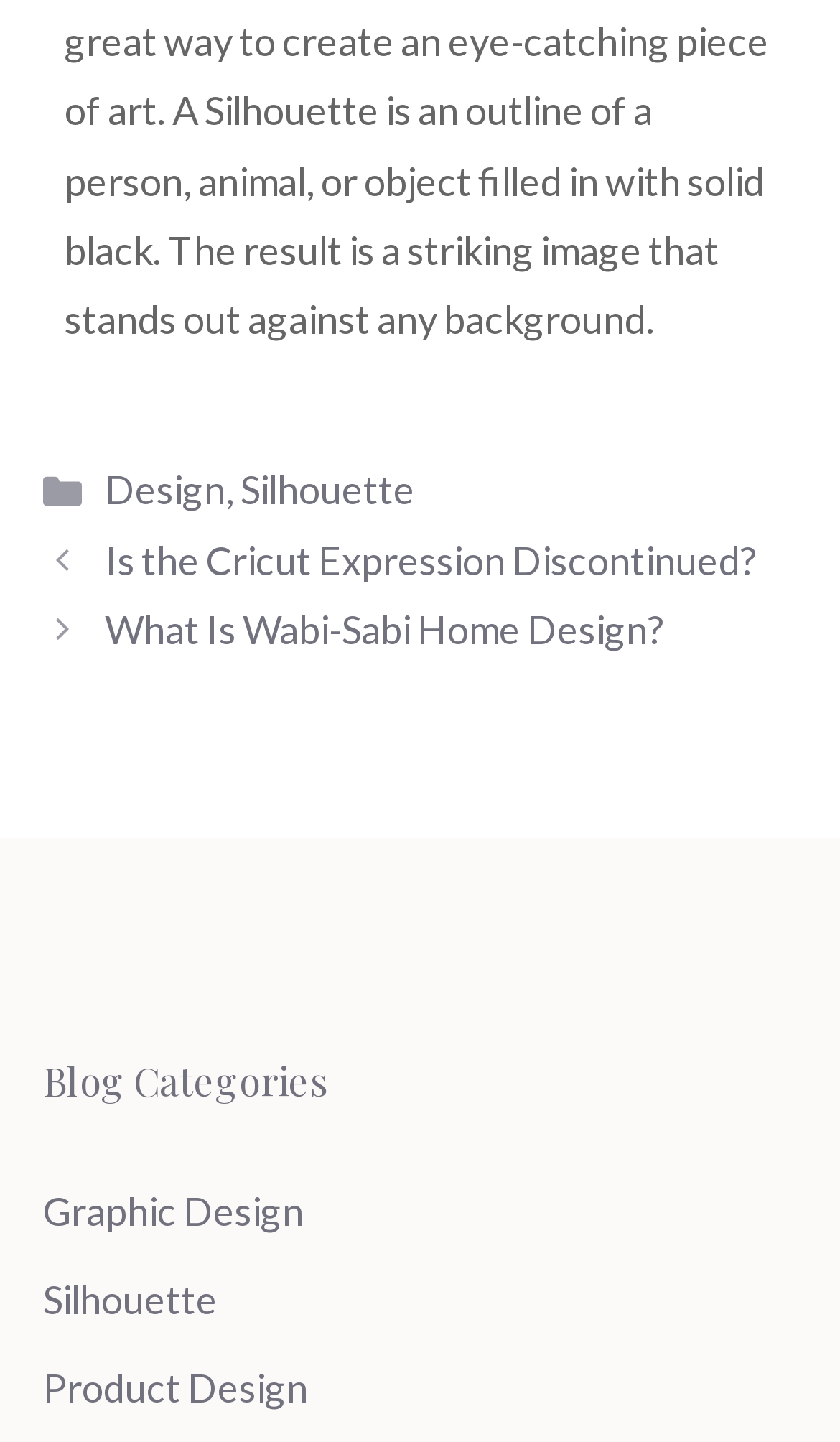Please answer the following question using a single word or phrase: 
What is the title of the section above the links?

Blog Categories